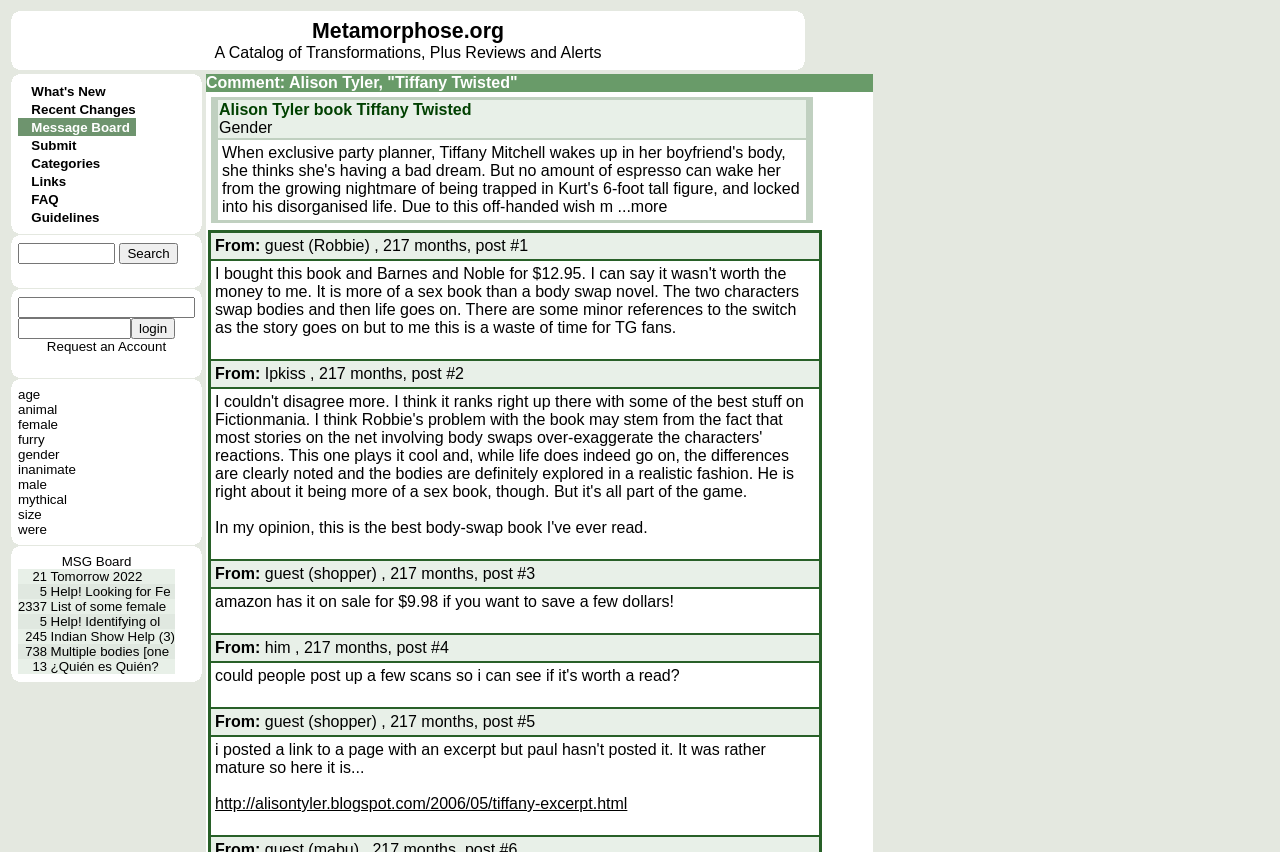Determine the bounding box coordinates of the clickable element necessary to fulfill the instruction: "Go to Recent Changes". Provide the coordinates as four float numbers within the 0 to 1 range, i.e., [left, top, right, bottom].

[0.014, 0.117, 0.106, 0.138]